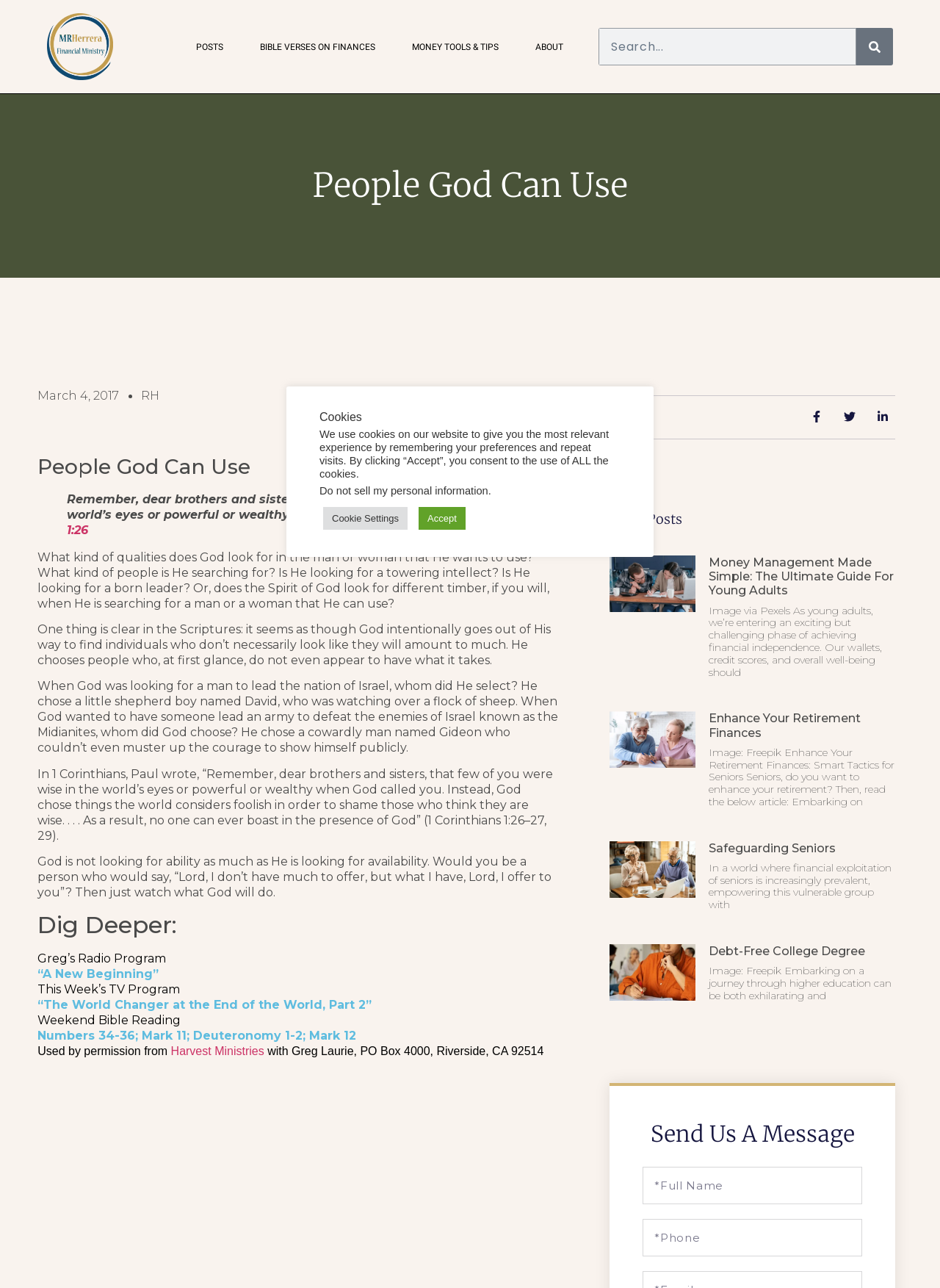Can you provide the bounding box coordinates for the element that should be clicked to implement the instruction: "Click the 'POSTS' link"?

[0.208, 0.031, 0.237, 0.042]